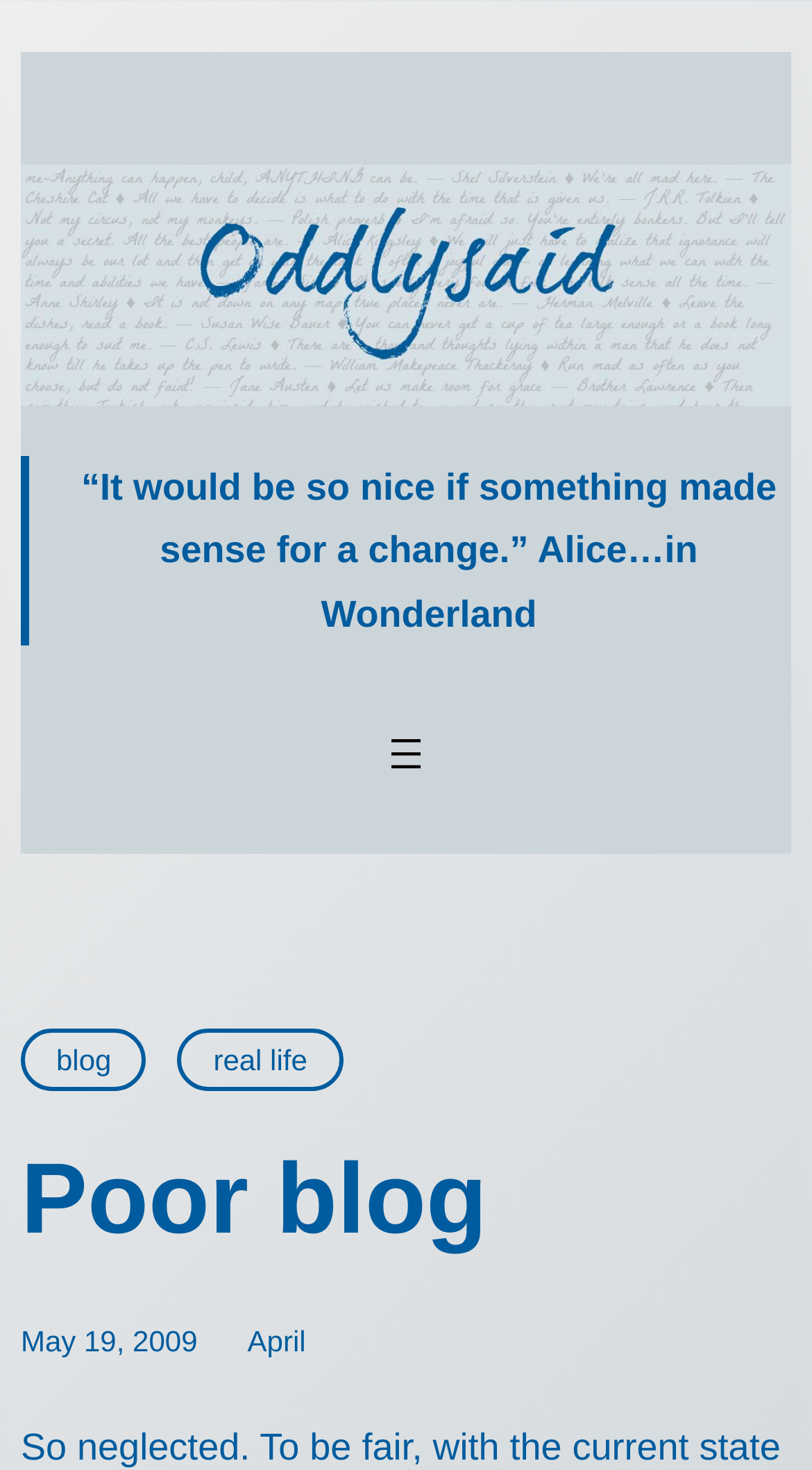Bounding box coordinates are specified in the format (top-left x, top-left y, bottom-right x, bottom-right y). All values are floating point numbers bounded between 0 and 1. Please provide the bounding box coordinate of the region this sentence describes: alt="Elliott Associates"

None